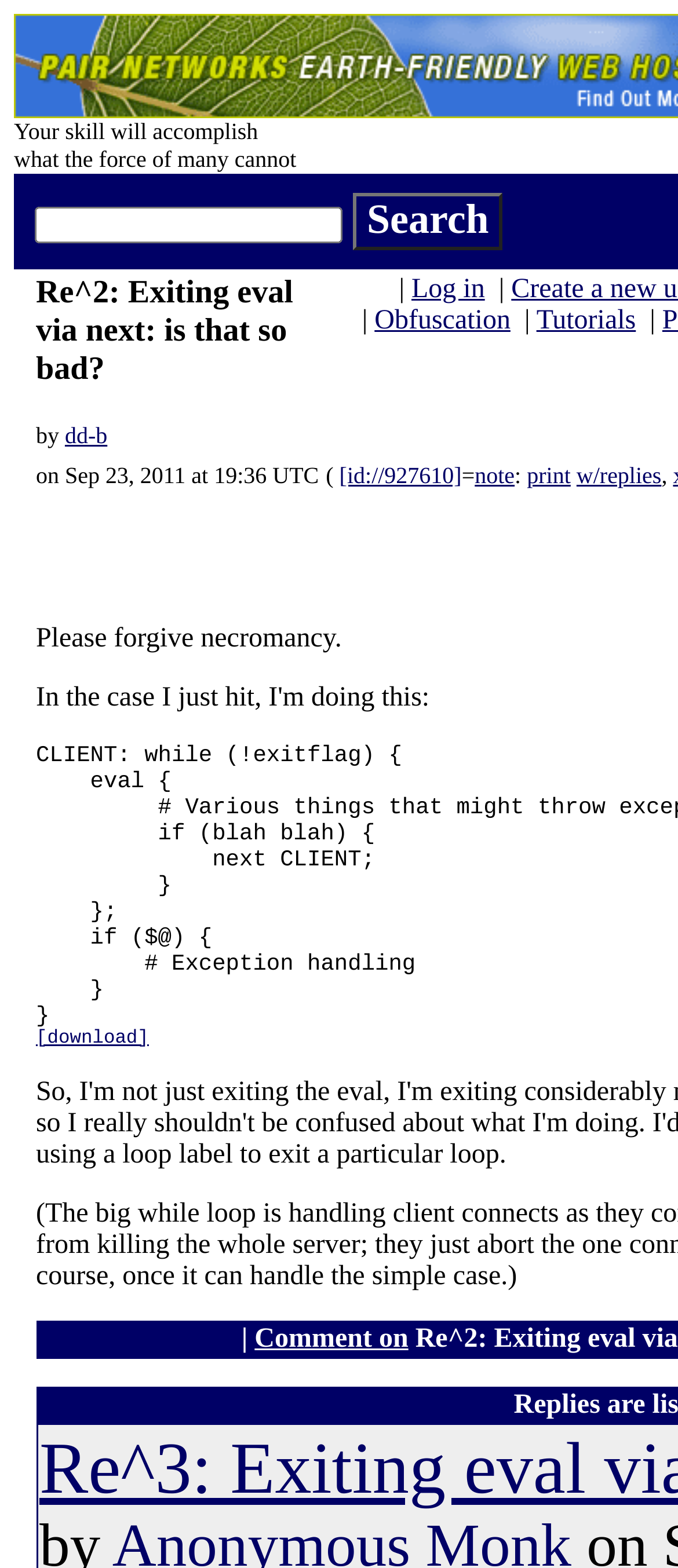Using the description "value="Search"", locate and provide the bounding box of the UI element.

[0.521, 0.123, 0.742, 0.16]